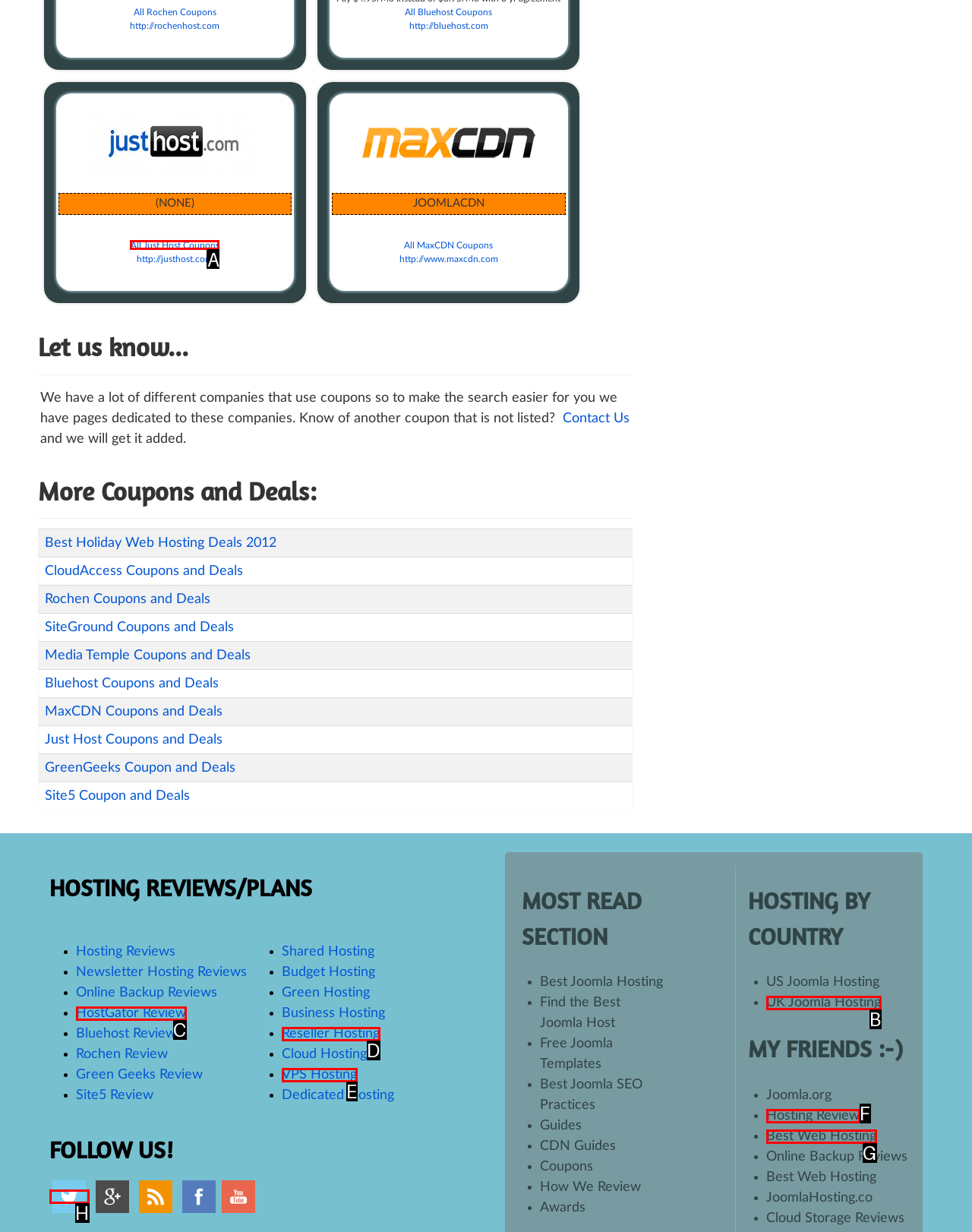From the options presented, which lettered element matches this description: UK Joomla Hosting
Reply solely with the letter of the matching option.

B